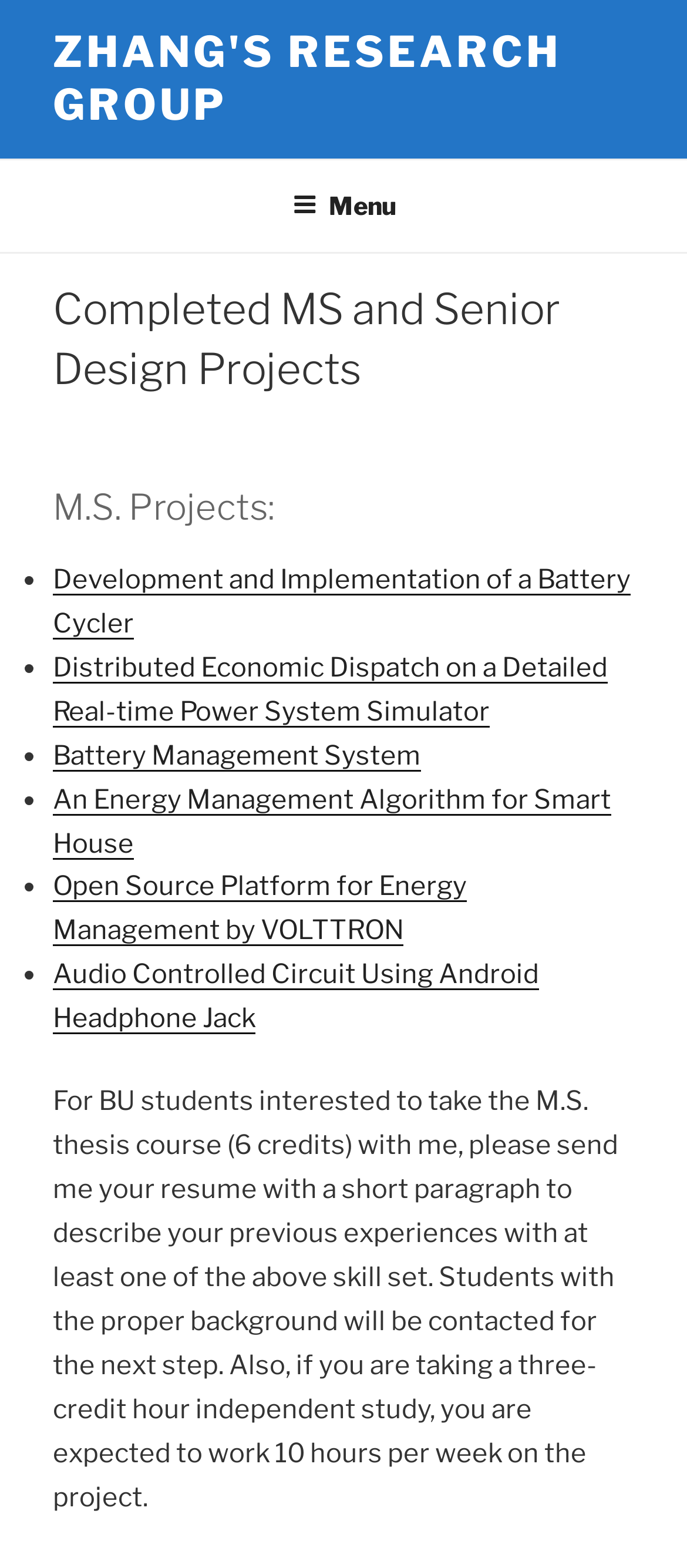Please provide a brief answer to the question using only one word or phrase: 
What is the topic of the first M.S. project?

Battery Cycler